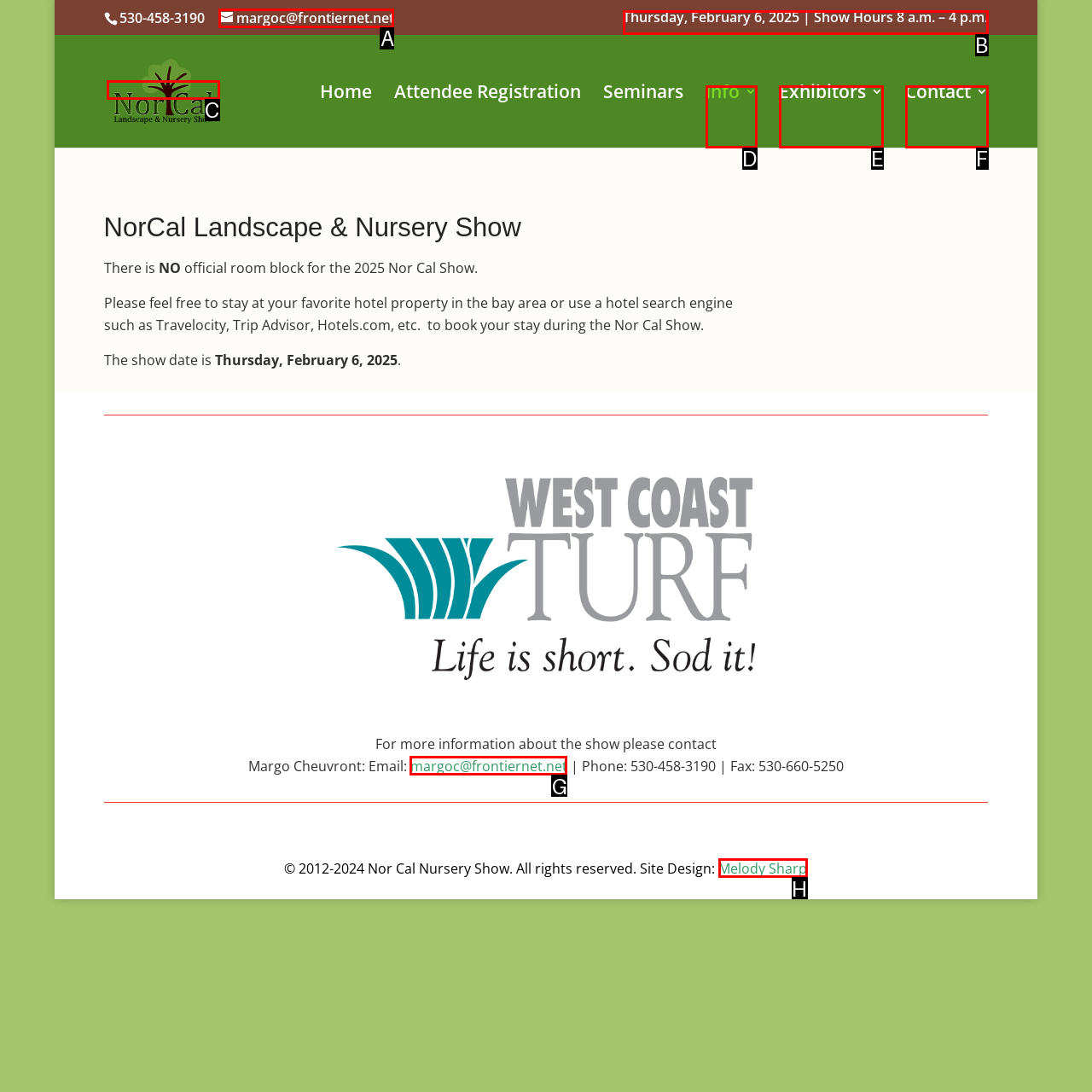Choose the letter that corresponds to the correct button to accomplish the task: Visit the Norcal Landscape & Nursery Show website
Reply with the letter of the correct selection only.

C